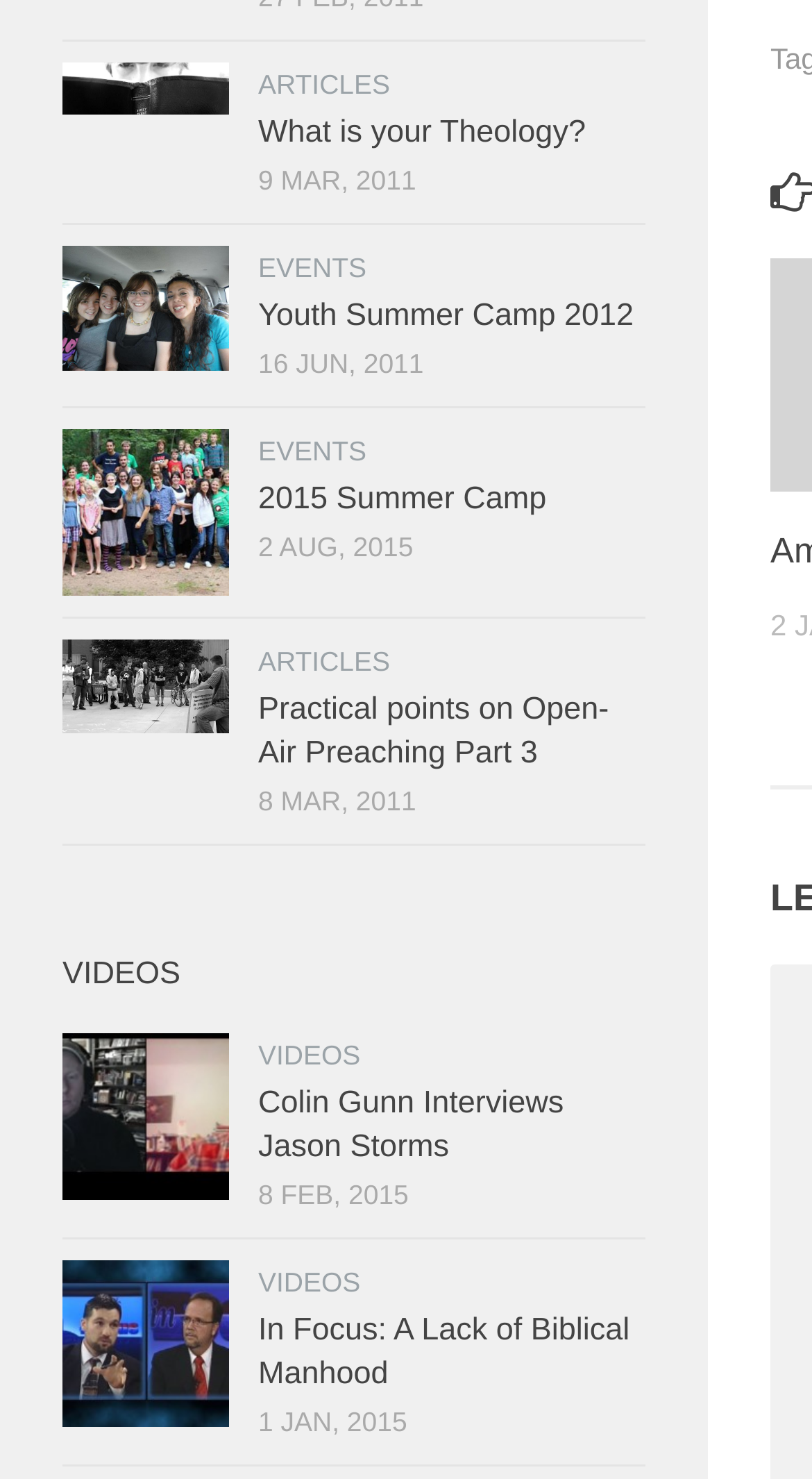How many video links are there?
Refer to the image and provide a thorough answer to the question.

I counted the number of links with text starting with 'Interview', 'Colin Gunn', etc. which are likely video links.